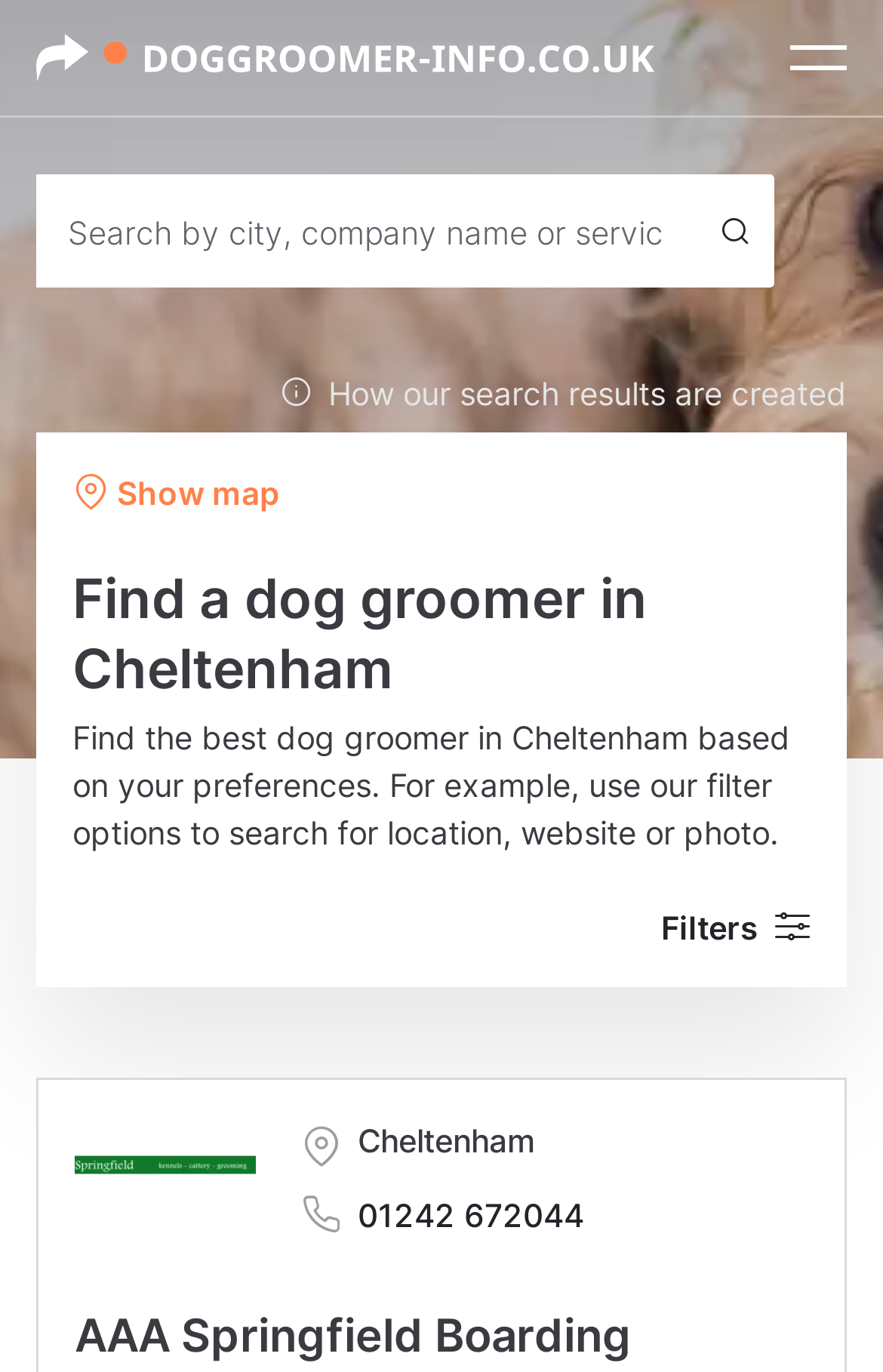Based on the element description Filters, identify the bounding box of the UI element in the given webpage screenshot. The coordinates should be in the format (top-left x, top-left y, bottom-right x, bottom-right y) and must be between 0 and 1.

[0.749, 0.658, 0.918, 0.692]